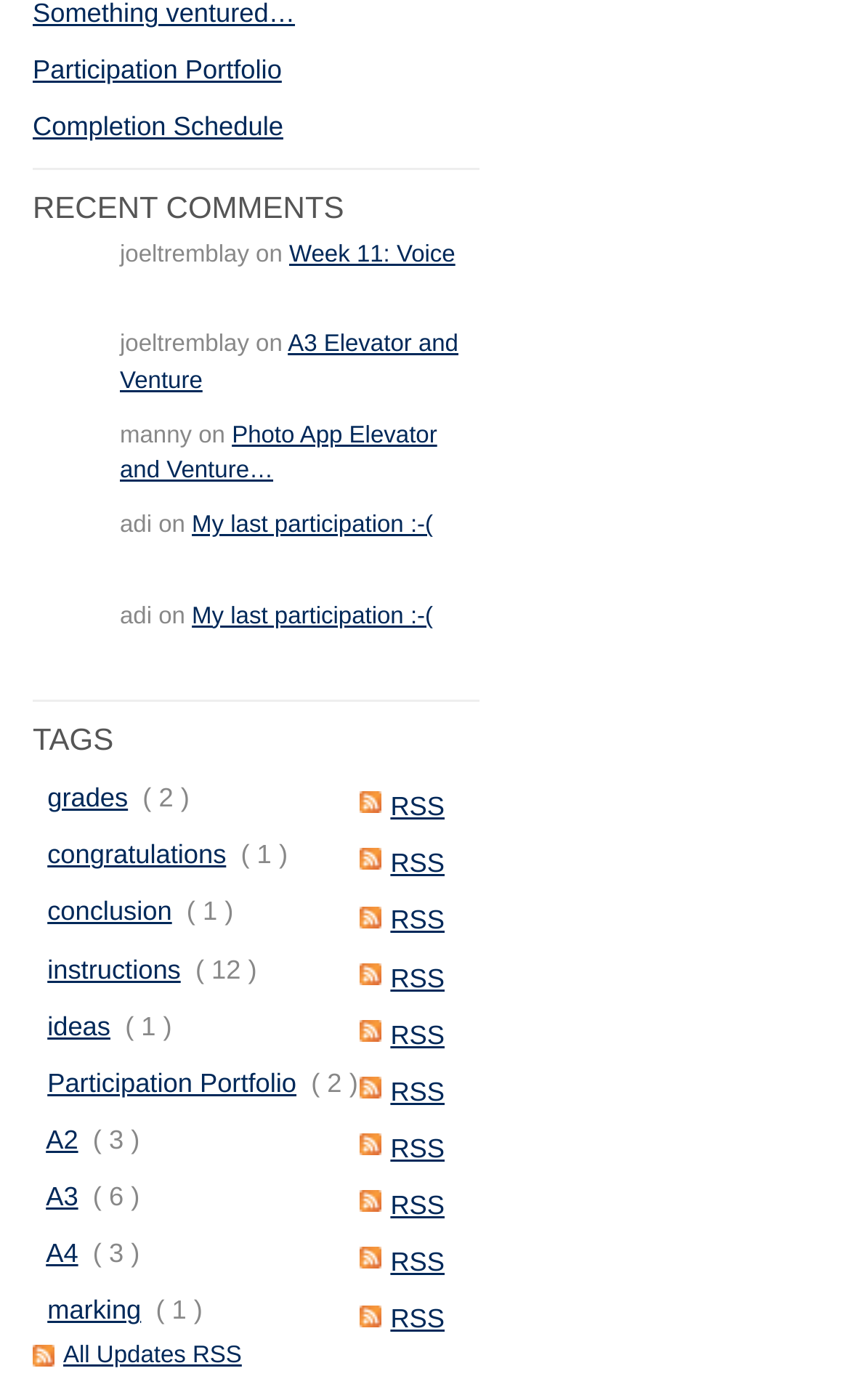Use a single word or phrase to answer the question: What is the name of the link above 'congratulations'?

grades